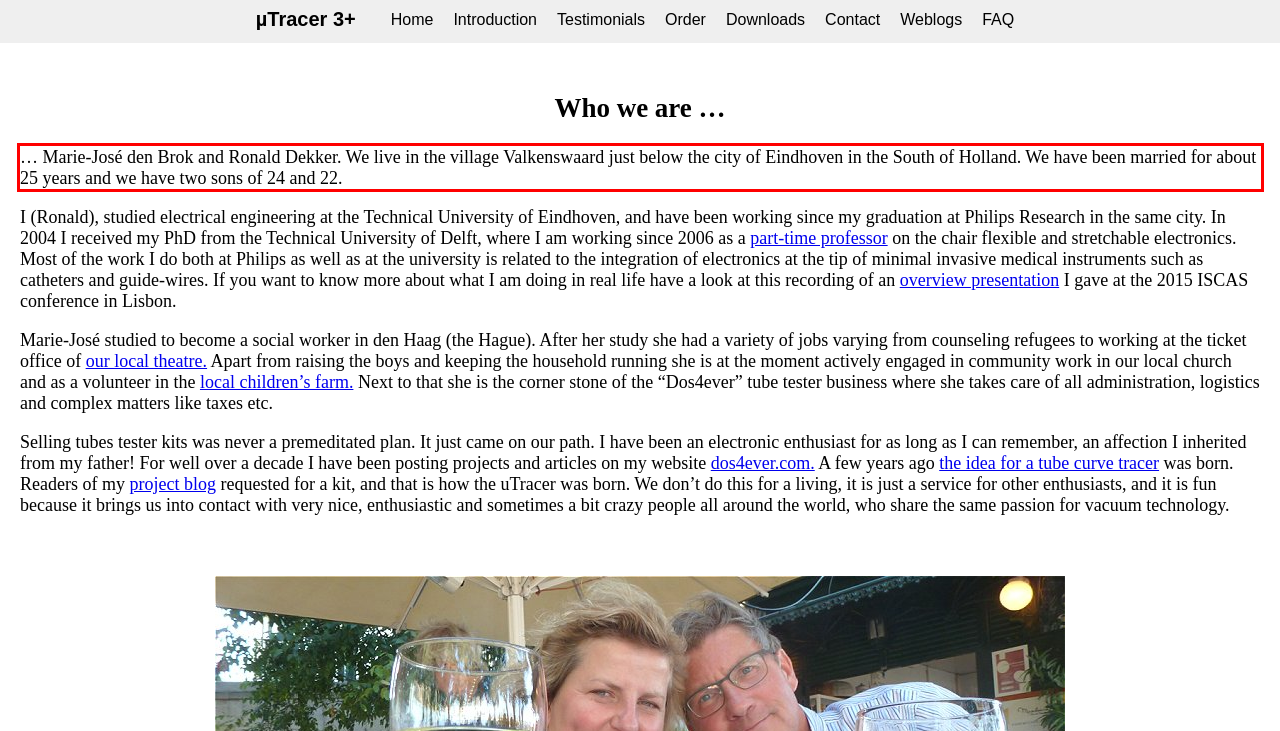Given a webpage screenshot, locate the red bounding box and extract the text content found inside it.

… Marie-José den Brok and Ronald Dekker. We live in the village Valkenswaard just below the city of Eindhoven in the South of Holland. We have been married for about 25 years and we have two sons of 24 and 22.